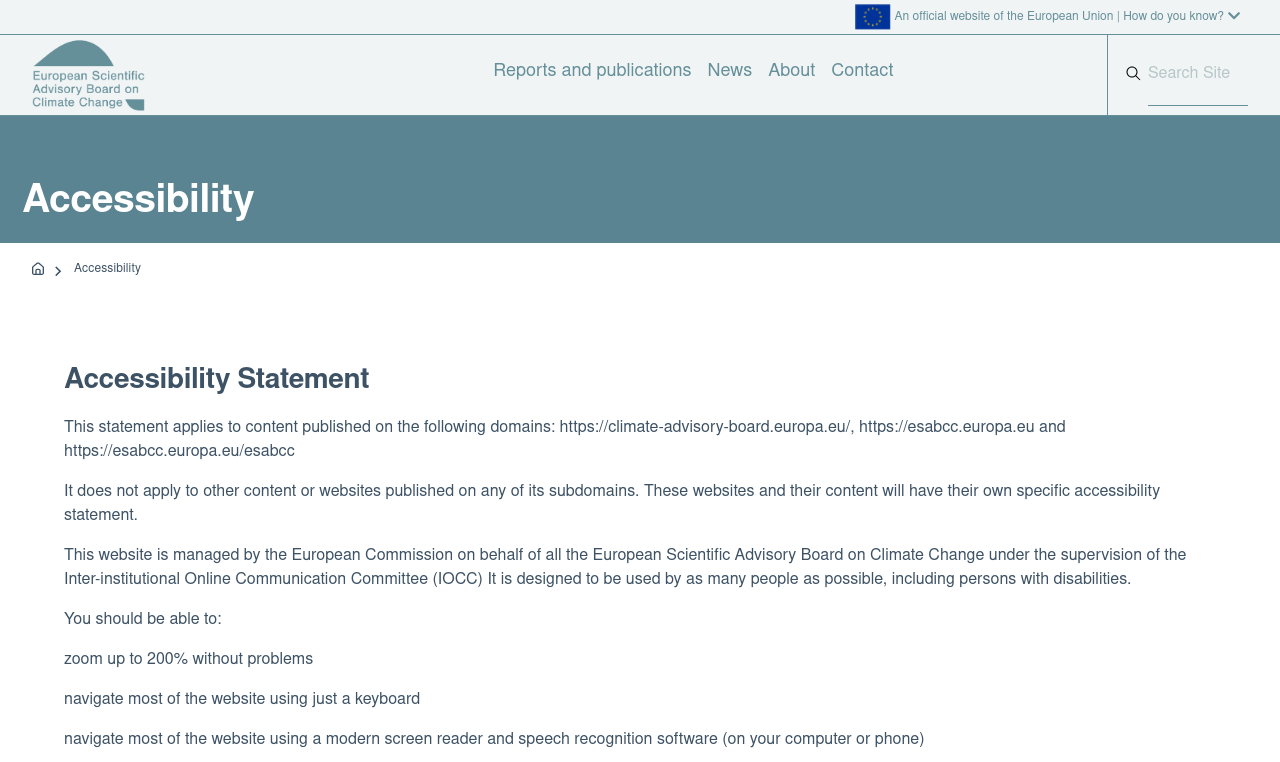Determine the bounding box coordinates for the UI element with the following description: "aria-label="Search" name="SearchableText" placeholder="Search Site" title="Search"". The coordinates should be four float numbers between 0 and 1, represented as [left, top, right, bottom].

[0.897, 0.058, 0.975, 0.137]